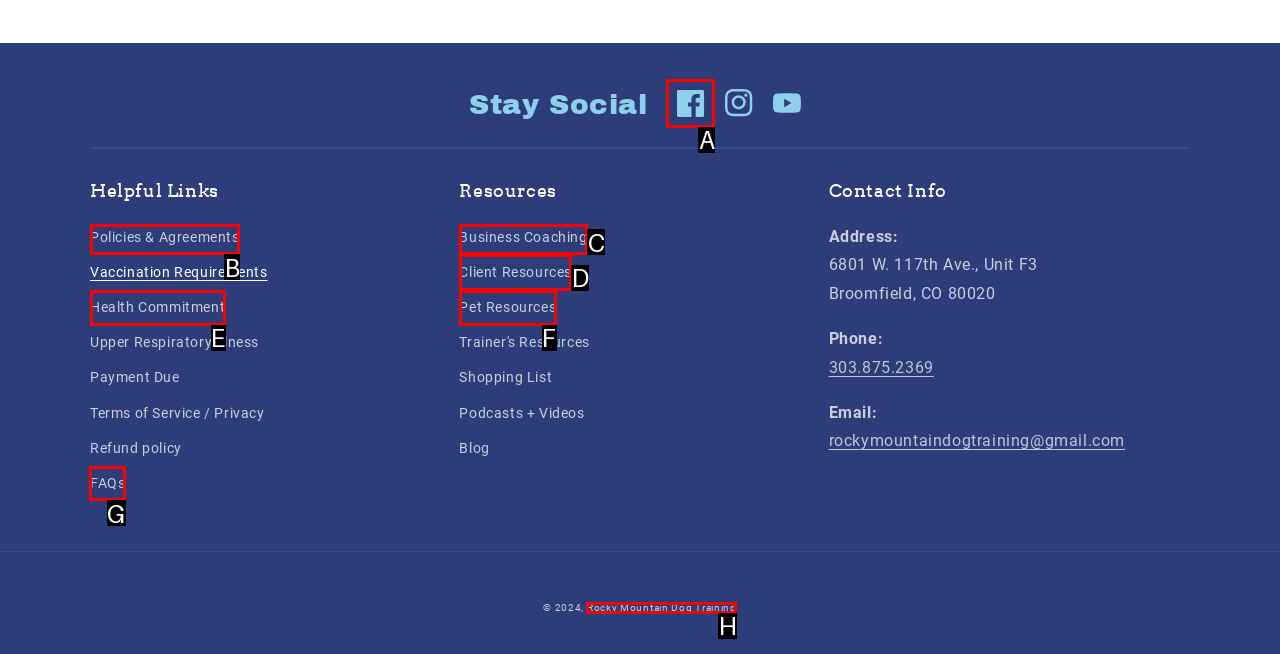Which HTML element should be clicked to fulfill the following task: Check FAQs?
Reply with the letter of the appropriate option from the choices given.

G